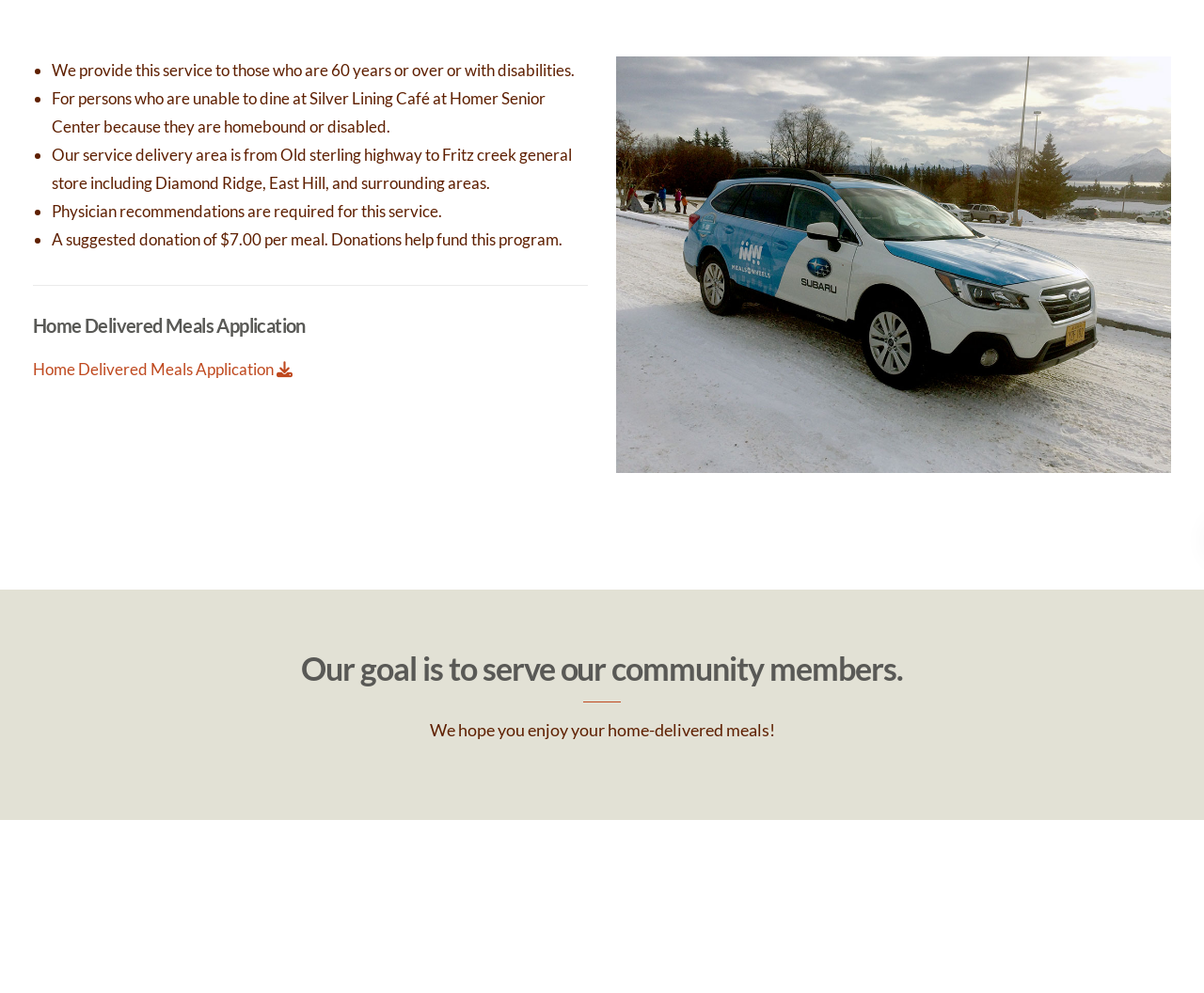Determine the bounding box for the described UI element: "About Us".

[0.027, 0.181, 0.08, 0.213]